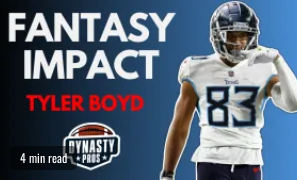What is the context of the image?
Please describe in detail the information shown in the image to answer the question.

The image is accompanied by a logo for 'Dynasty Pros' at the bottom, which signifies the context of the image as fantasy football analysis, specifically discussing Tyler Boyd's performance and implications for fantasy football teams.